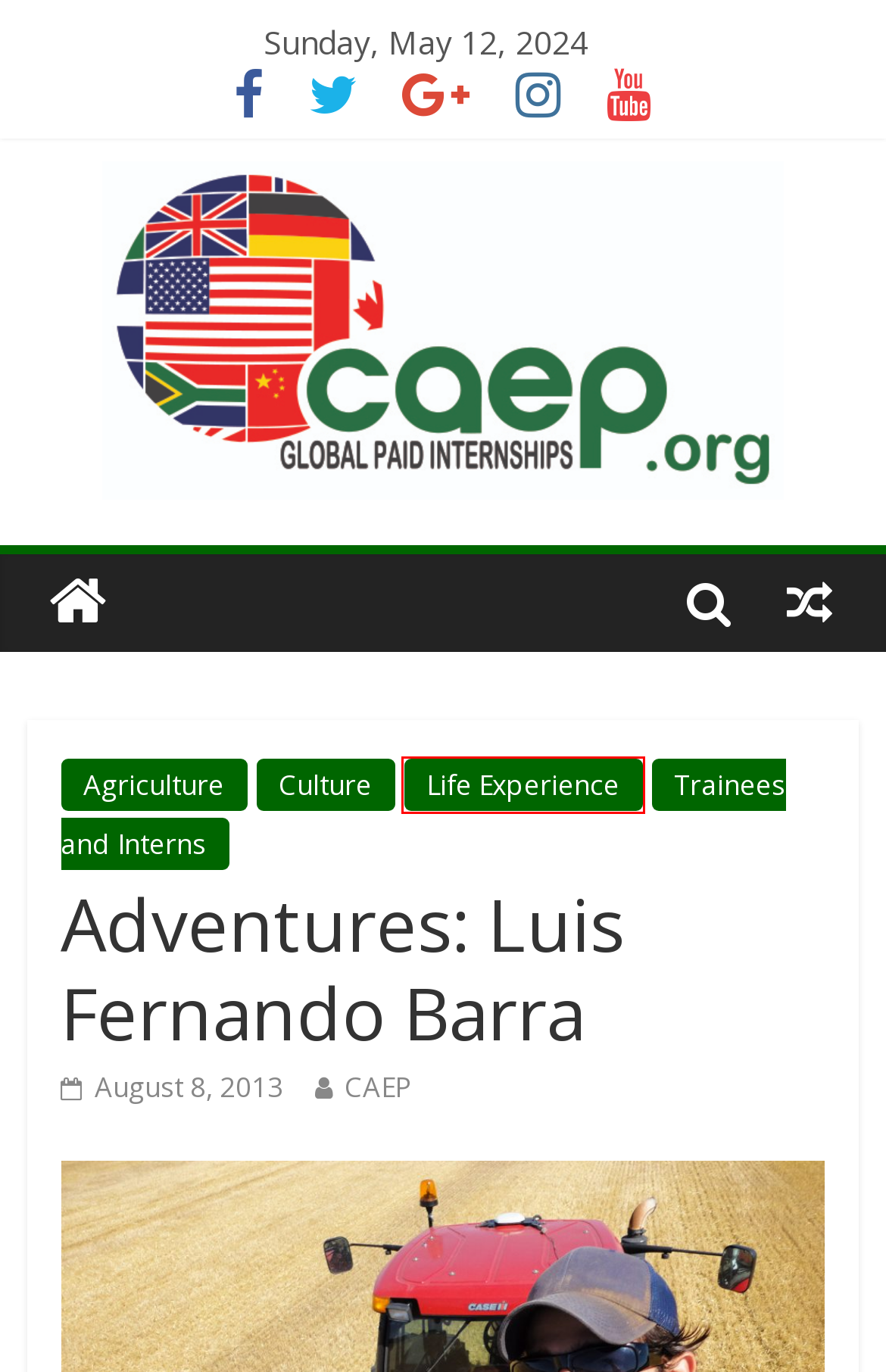View the screenshot of the webpage containing a red bounding box around a UI element. Select the most fitting webpage description for the new page shown after the element in the red bounding box is clicked. Here are the candidates:
A. 2016 - CAEP Blog
B. CAEP Blog -
C. 2018 - CAEP Blog
D. 2017 - CAEP Blog
E. Trainees and Interns Archives - CAEP Blog
F. Culture Archives - CAEP Blog
G. From Kenya to the United States, Meet CAEP Horticulture Exchange Visitor Ivy Gathoni - CAEP Blog
H. Life Experience Archives - CAEP Blog

H